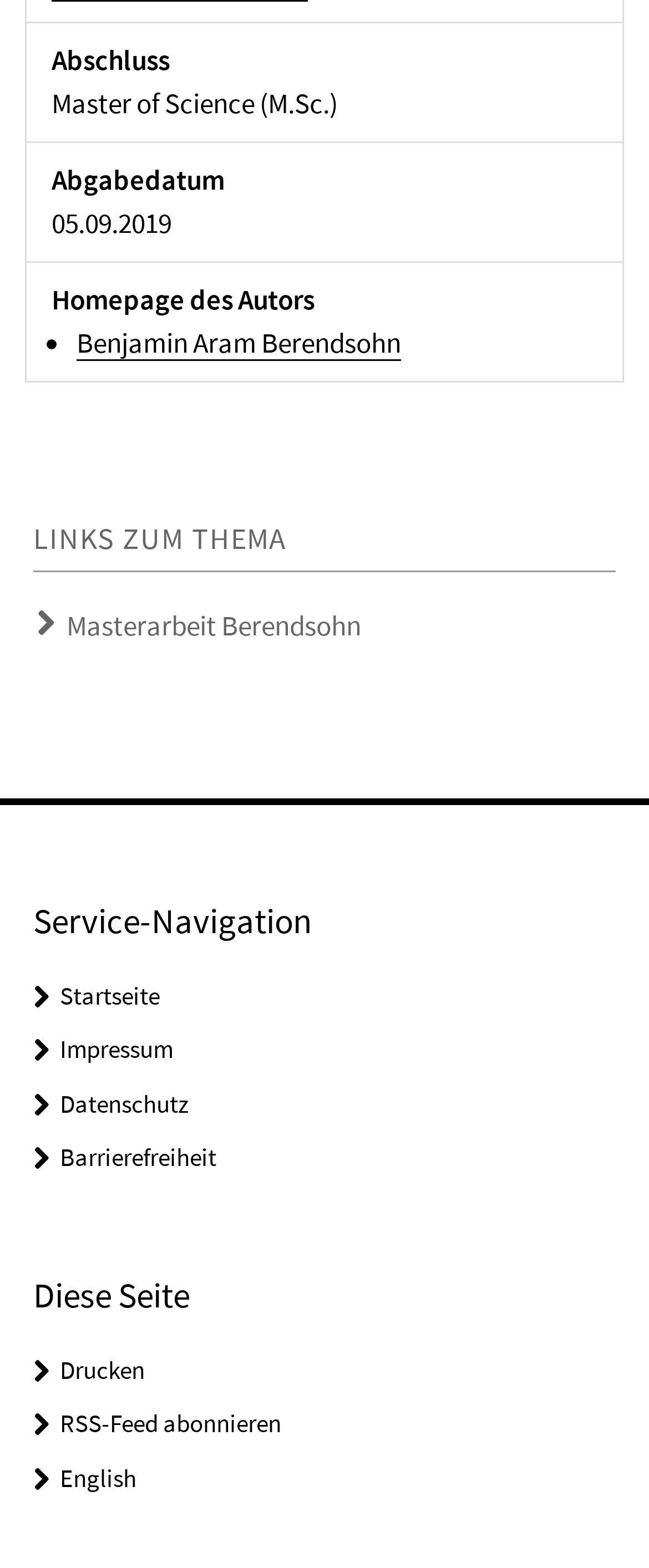Can you provide the bounding box coordinates for the element that should be clicked to implement the instruction: "view author's homepage"?

[0.079, 0.179, 0.485, 0.203]